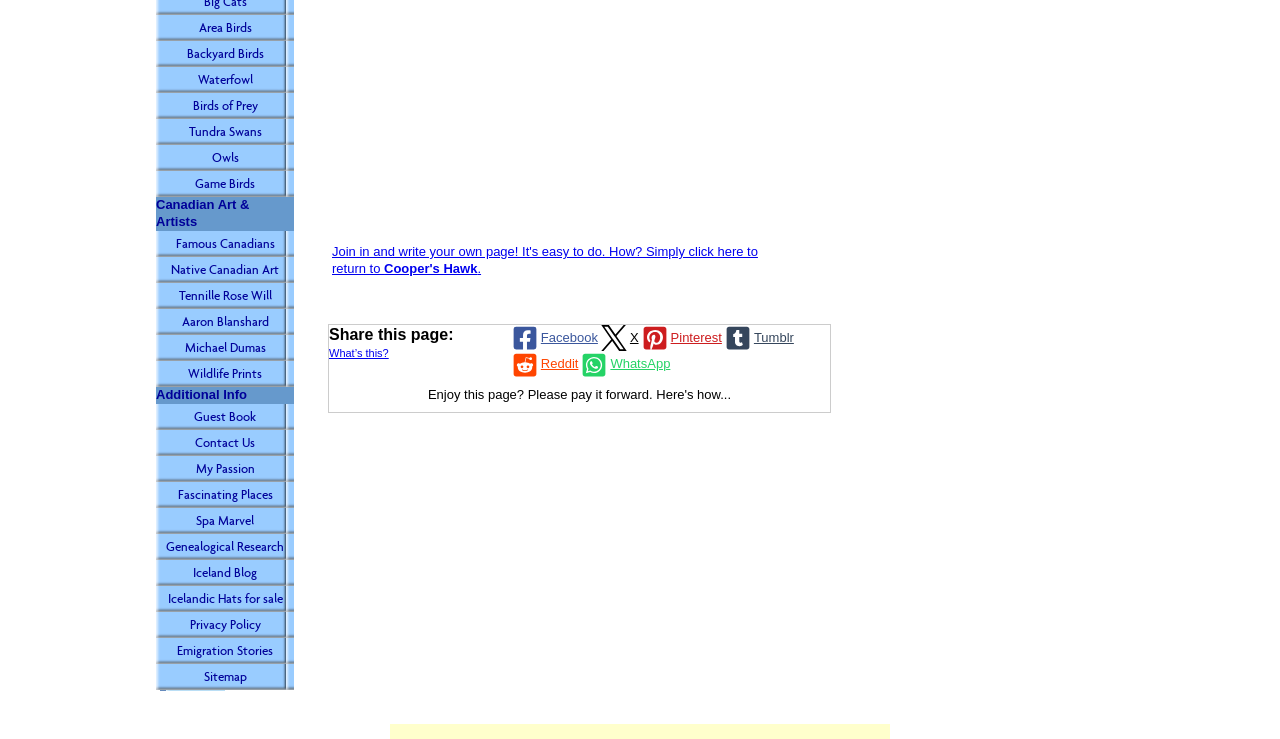Find the coordinates for the bounding box of the element with this description: "Icelandic Hats for sale".

[0.122, 0.793, 0.23, 0.828]